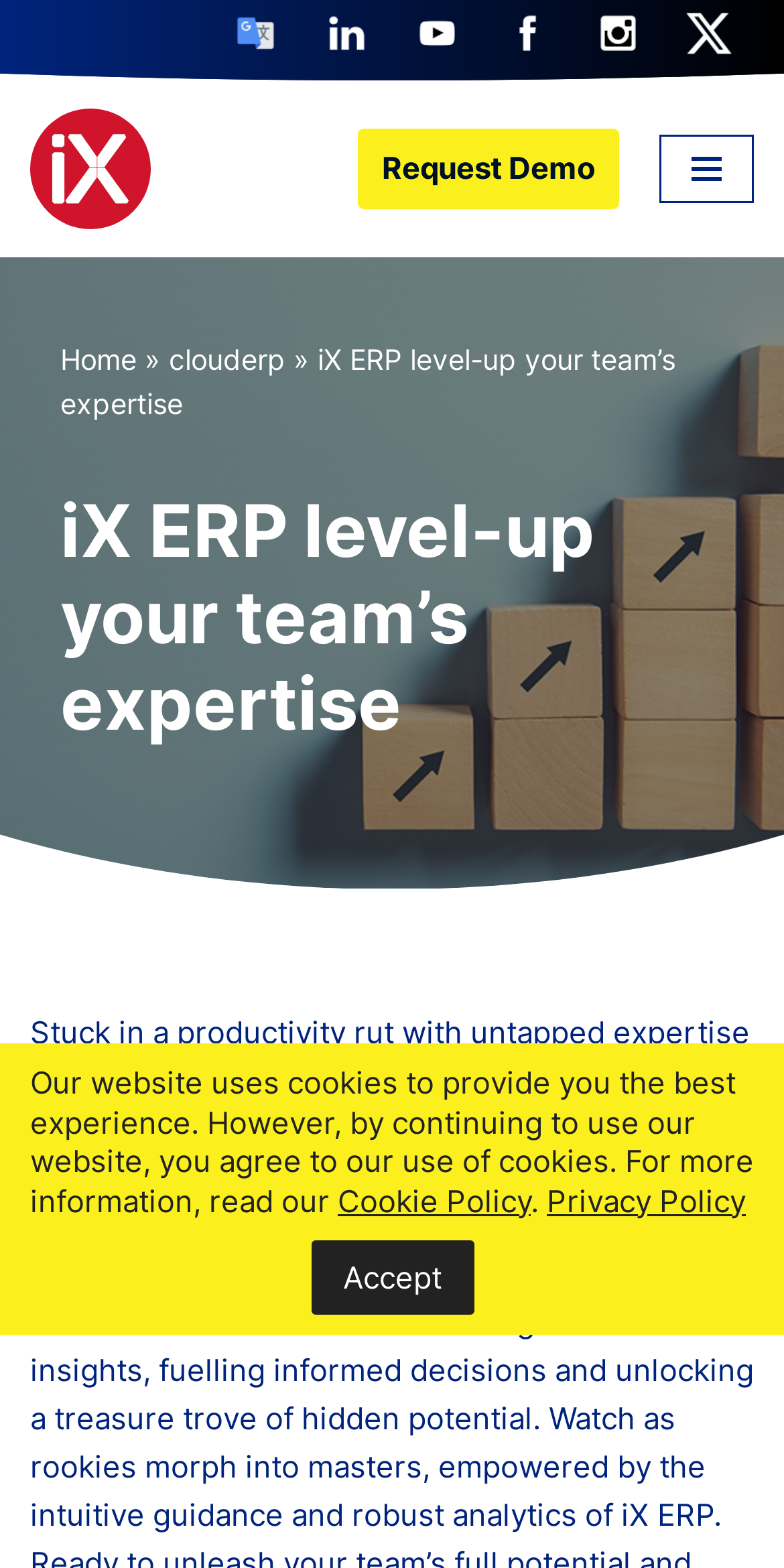Can you show the bounding box coordinates of the region to click on to complete the task described in the instruction: "Open the 'Navigation Menu'"?

[0.841, 0.086, 0.962, 0.129]